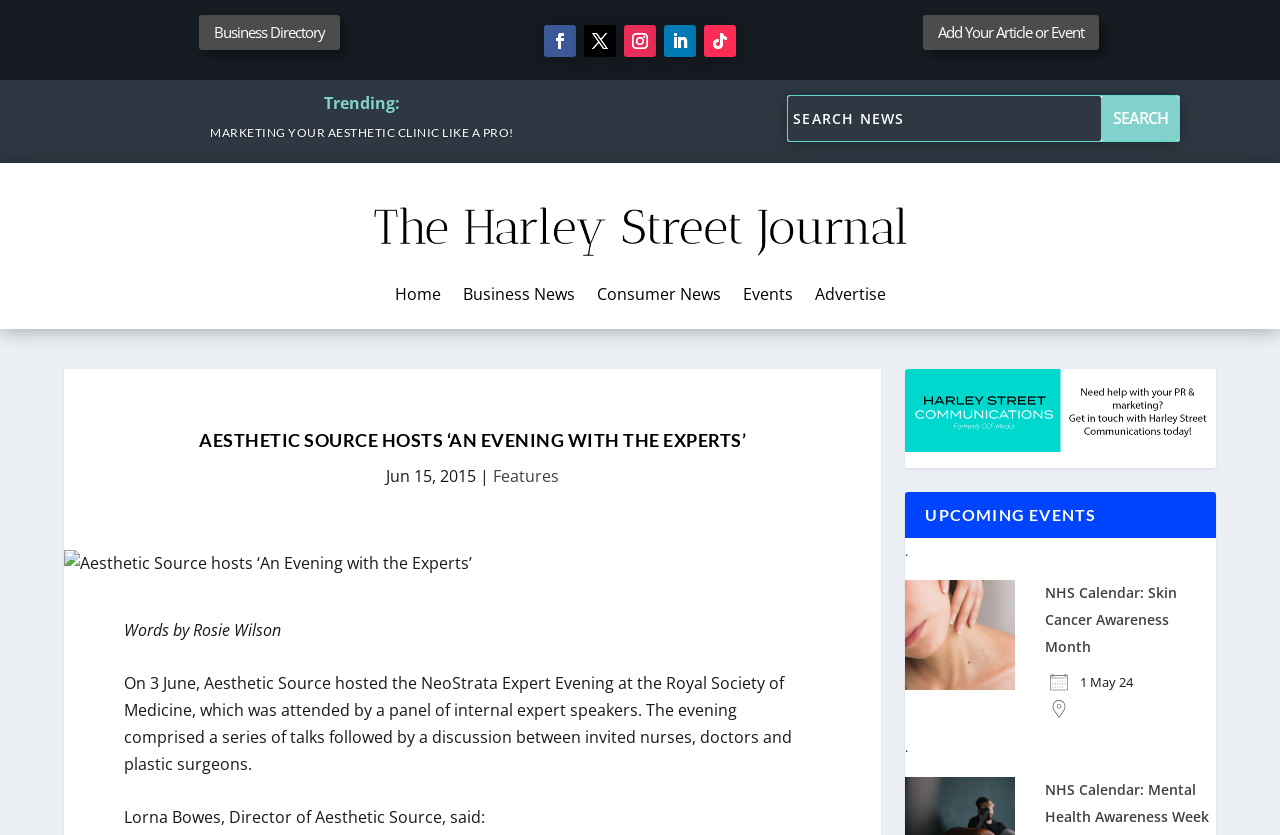Can you pinpoint the bounding box coordinates for the clickable element required for this instruction: "Click on the logo"? The coordinates should be four float numbers between 0 and 1, i.e., [left, top, right, bottom].

[0.255, 0.314, 0.745, 0.341]